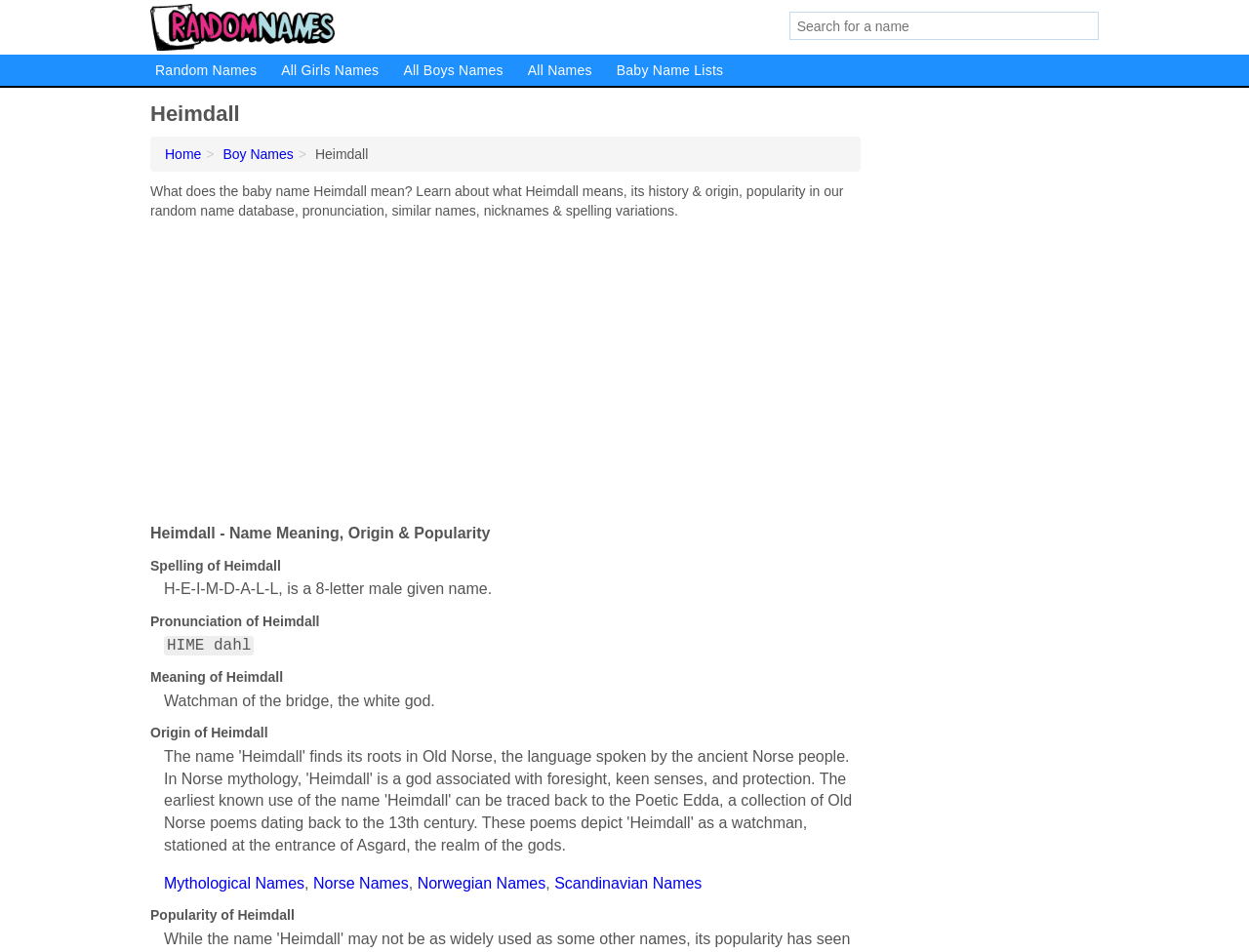What is the origin of the baby name Heimdall?
Analyze the image and provide a thorough answer to the question.

I found the answer by looking at the section 'Origin of Heimdall' on the webpage, which provides a link to 'Mythological Names', indicating that the origin of the baby name Heimdall is related to mythological names.